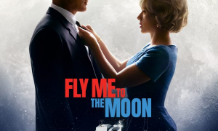Provide a comprehensive description of the image.

The image features a captivating movie poster for "Fly Me to the Moon," showcasing a romantic scene between the main characters. The poster predominantly highlights a couple locked in a tender moment, with the woman dressed in a stylish blue dress, gently adjusting the tie of the man, who is in formal attire. This intimate gesture signifies affection and connection. 

At the center bottom of the poster, the title "FLY ME TO THE MOON" is boldly displayed in vibrant red and blue lettering, drawing attention to the film's name. The backdrop is ethereal, depicting a beautiful celestial scene, which adds a magical element to the overall composition, hinting at themes of love and adventure. This film stars Scarlett Johansson and Channing Tatum, promising viewers an engaging experience as they follow the characters' journey.